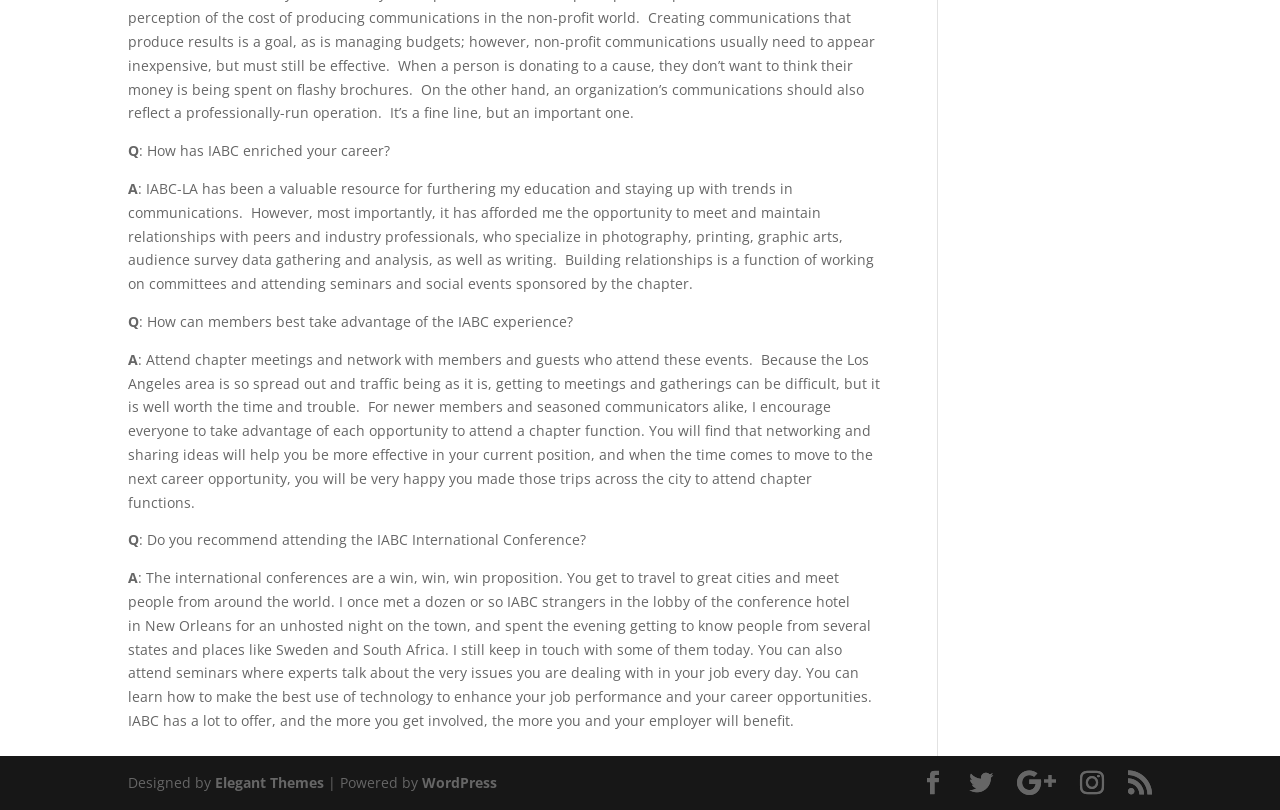What is the platform that powers the webpage?
Identify the answer in the screenshot and reply with a single word or phrase.

WordPress